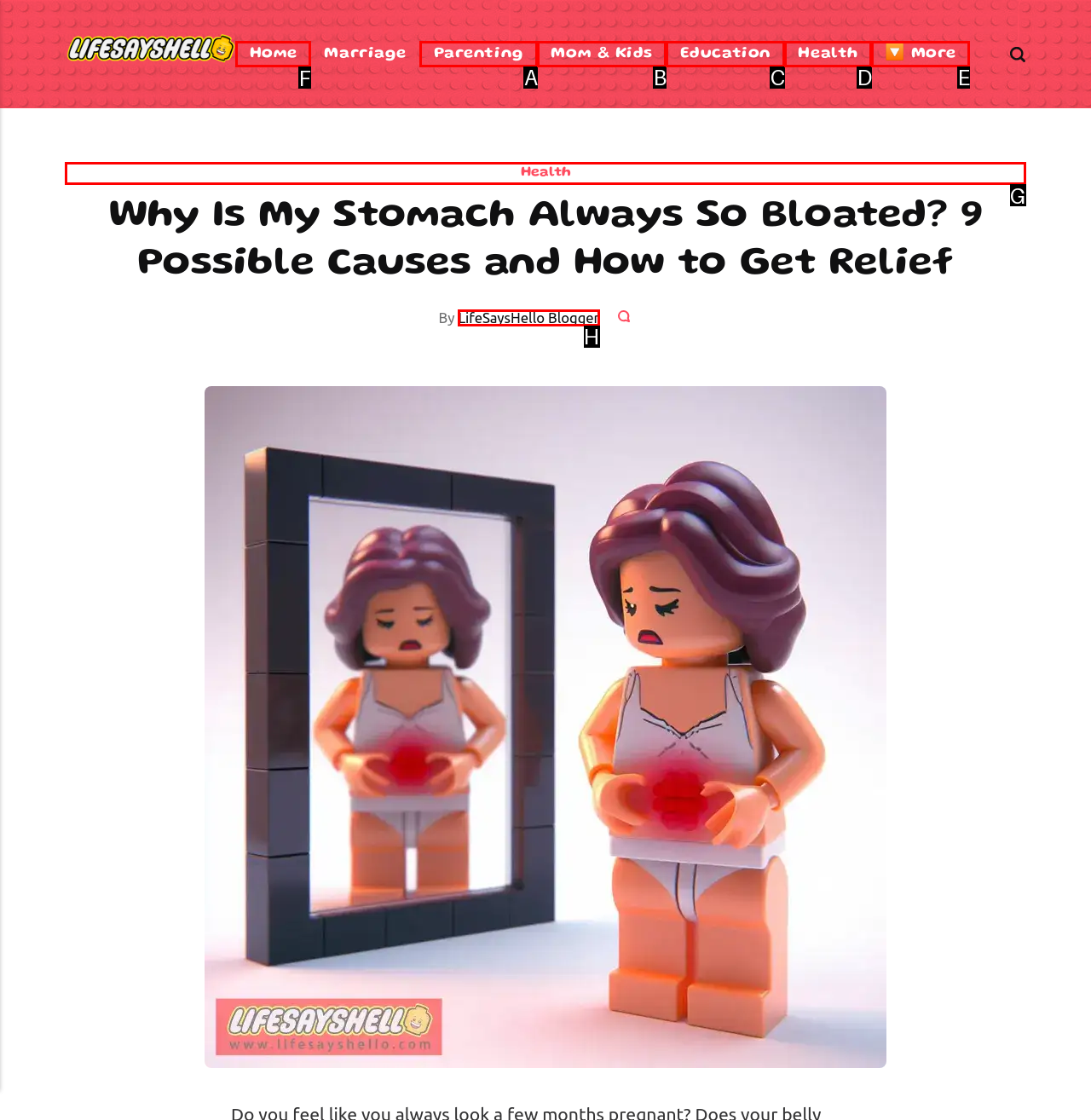Which lettered option should I select to achieve the task: go to home page according to the highlighted elements in the screenshot?

F